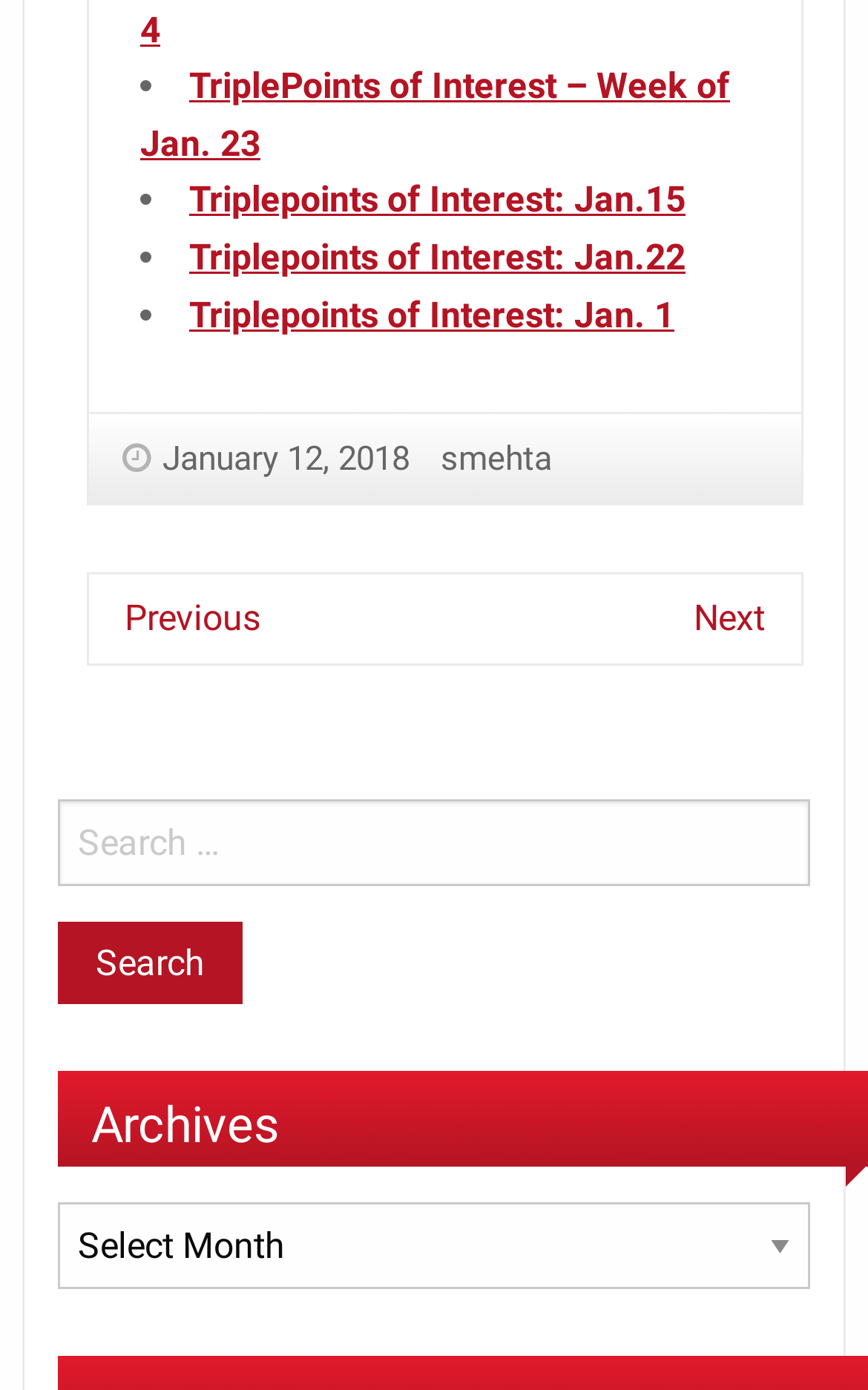Pinpoint the bounding box coordinates of the area that must be clicked to complete this instruction: "View Triplepoints of Interest: Jan.15".

[0.218, 0.129, 0.79, 0.159]